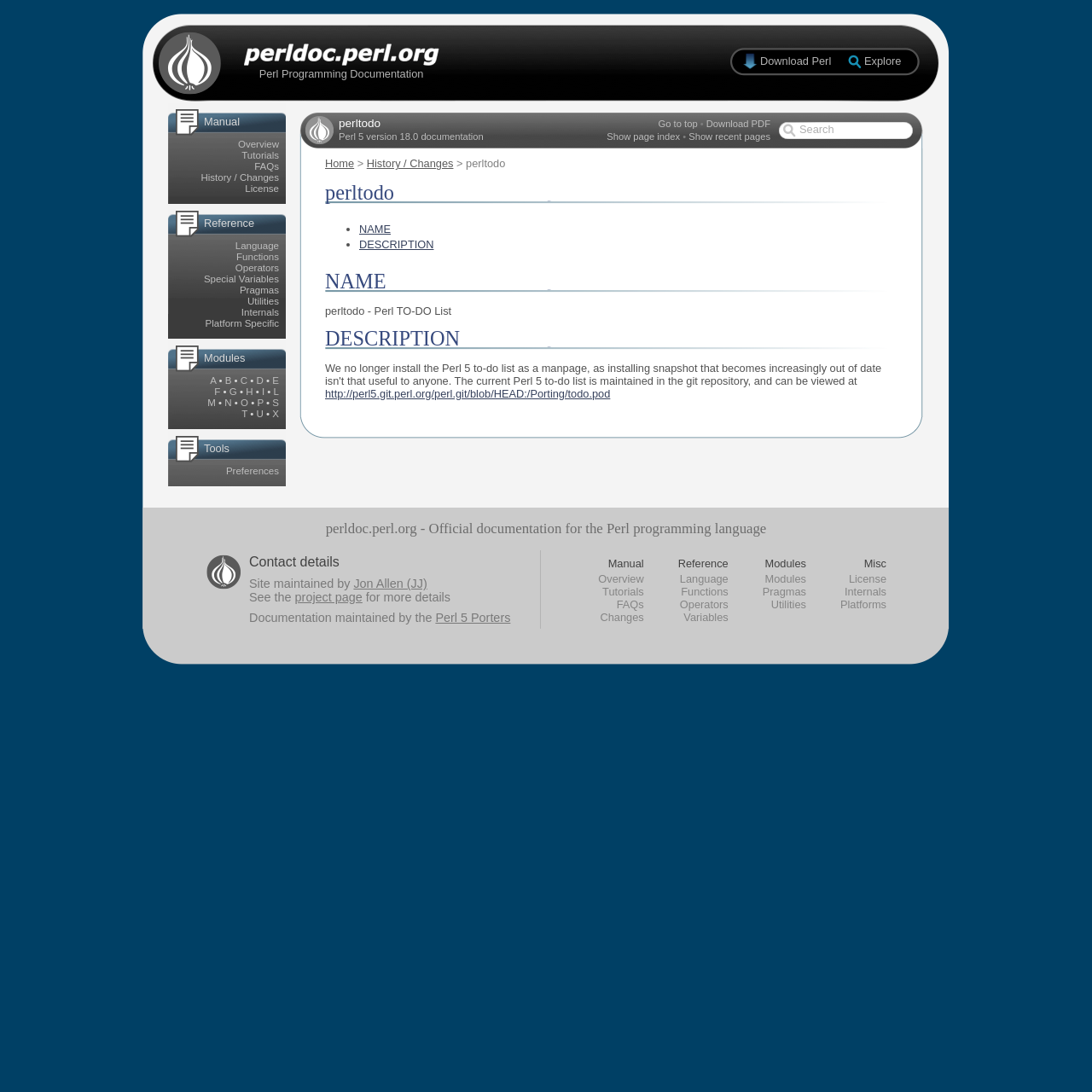Carefully observe the image and respond to the question with a detailed answer:
What is the purpose of the 'Search' textbox?

The 'Search' textbox is located at the top right corner of the webpage, and its purpose is to allow users to search for specific content within the Perl documentation.